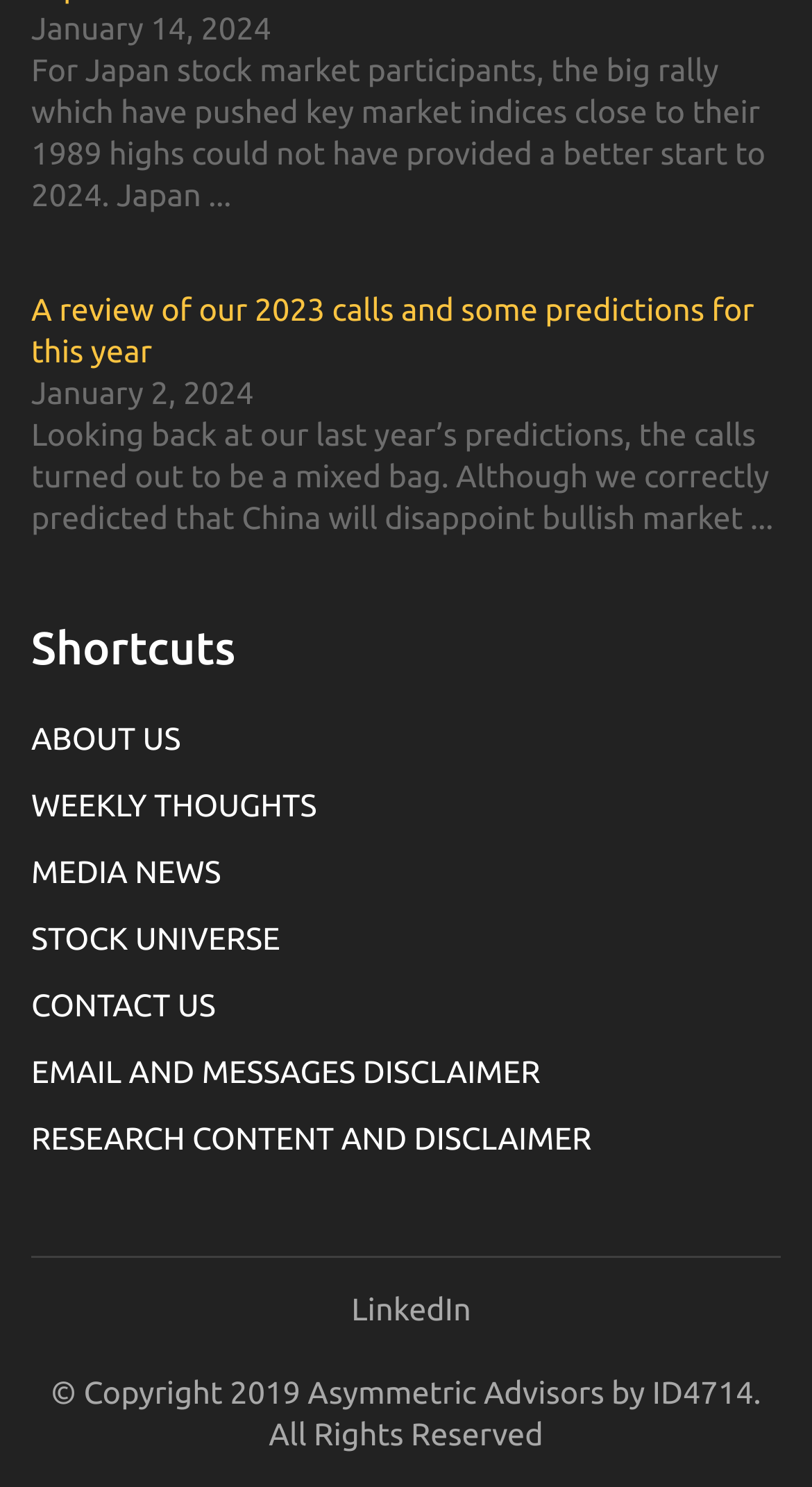Specify the bounding box coordinates of the area that needs to be clicked to achieve the following instruction: "Read the article about 2023 calls and predictions for this year".

[0.038, 0.194, 0.962, 0.25]